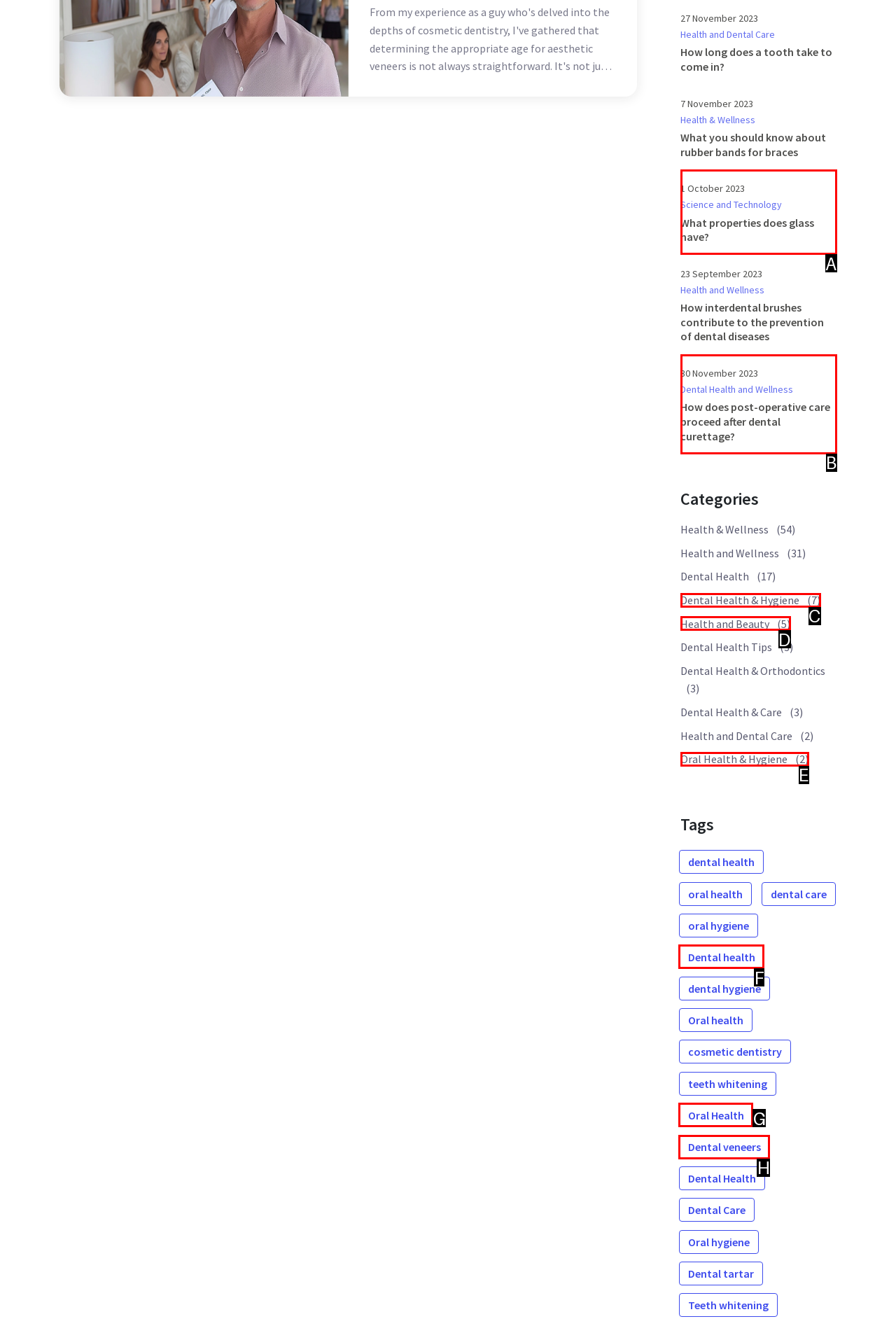Tell me which one HTML element best matches the description: Health and Beauty (5) Answer with the option's letter from the given choices directly.

D